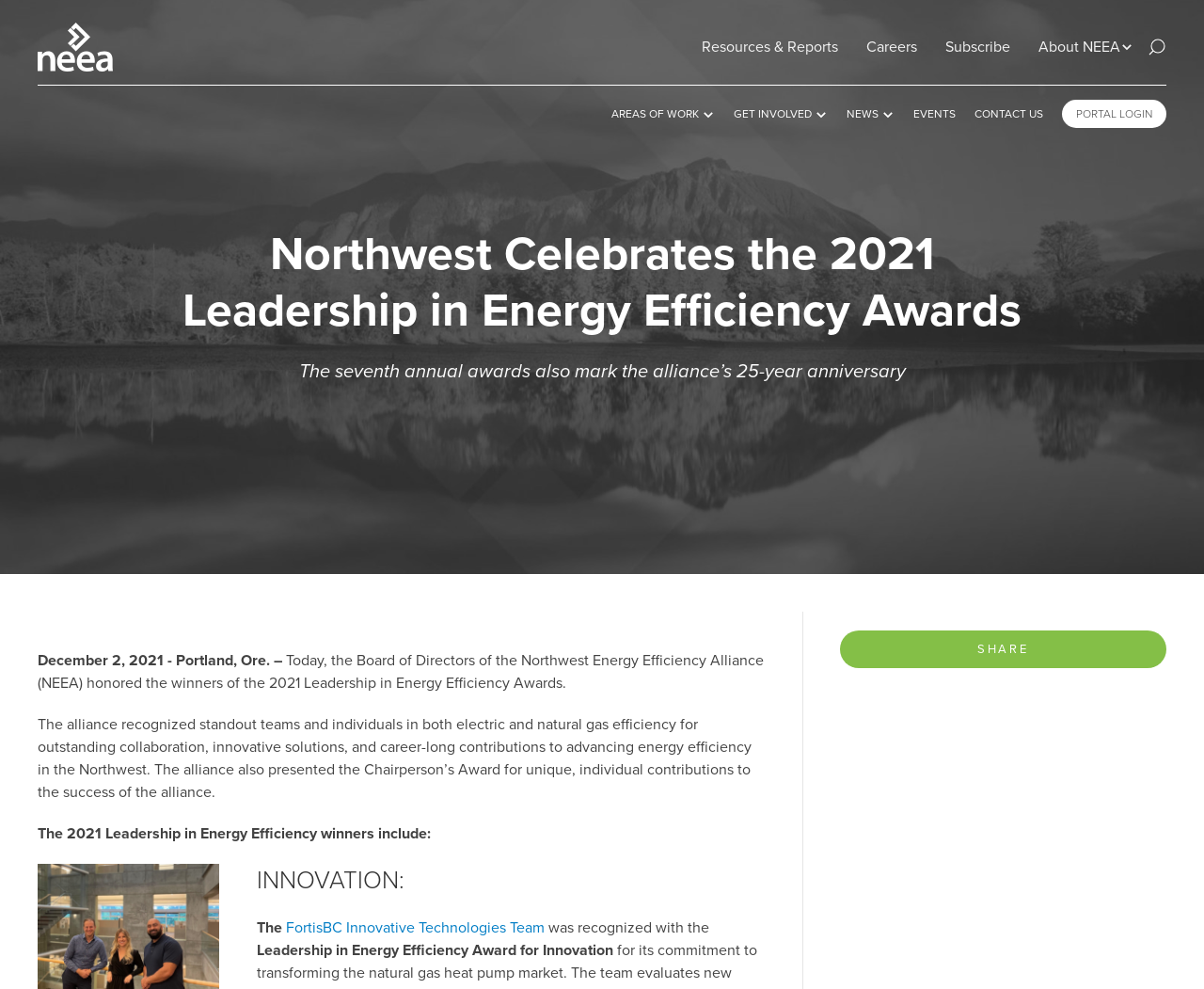Please find the bounding box coordinates of the element that you should click to achieve the following instruction: "View Resources & Reports". The coordinates should be presented as four float numbers between 0 and 1: [left, top, right, bottom].

[0.571, 0.036, 0.708, 0.059]